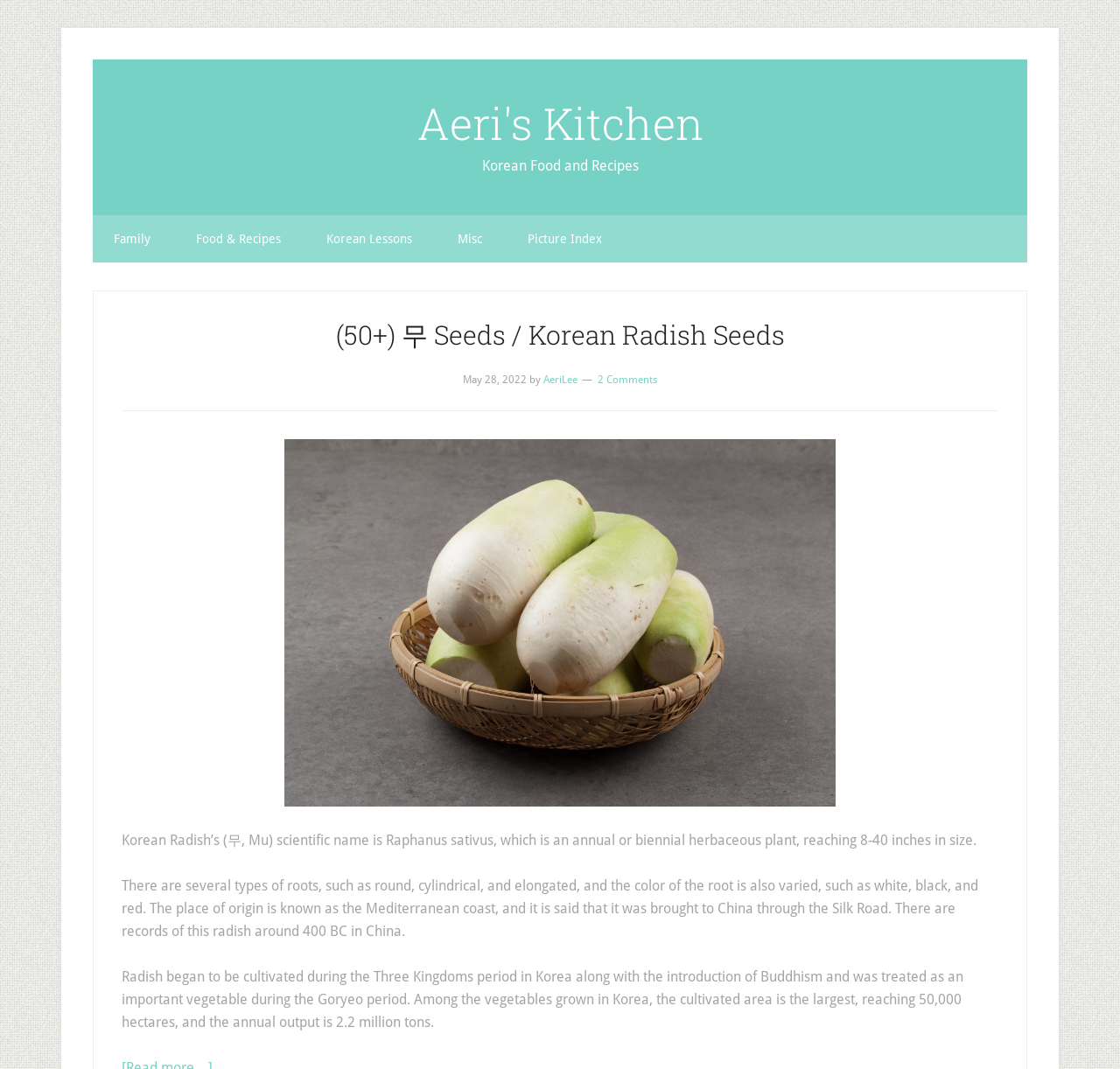Please identify the coordinates of the bounding box for the clickable region that will accomplish this instruction: "check comments".

[0.534, 0.349, 0.587, 0.361]